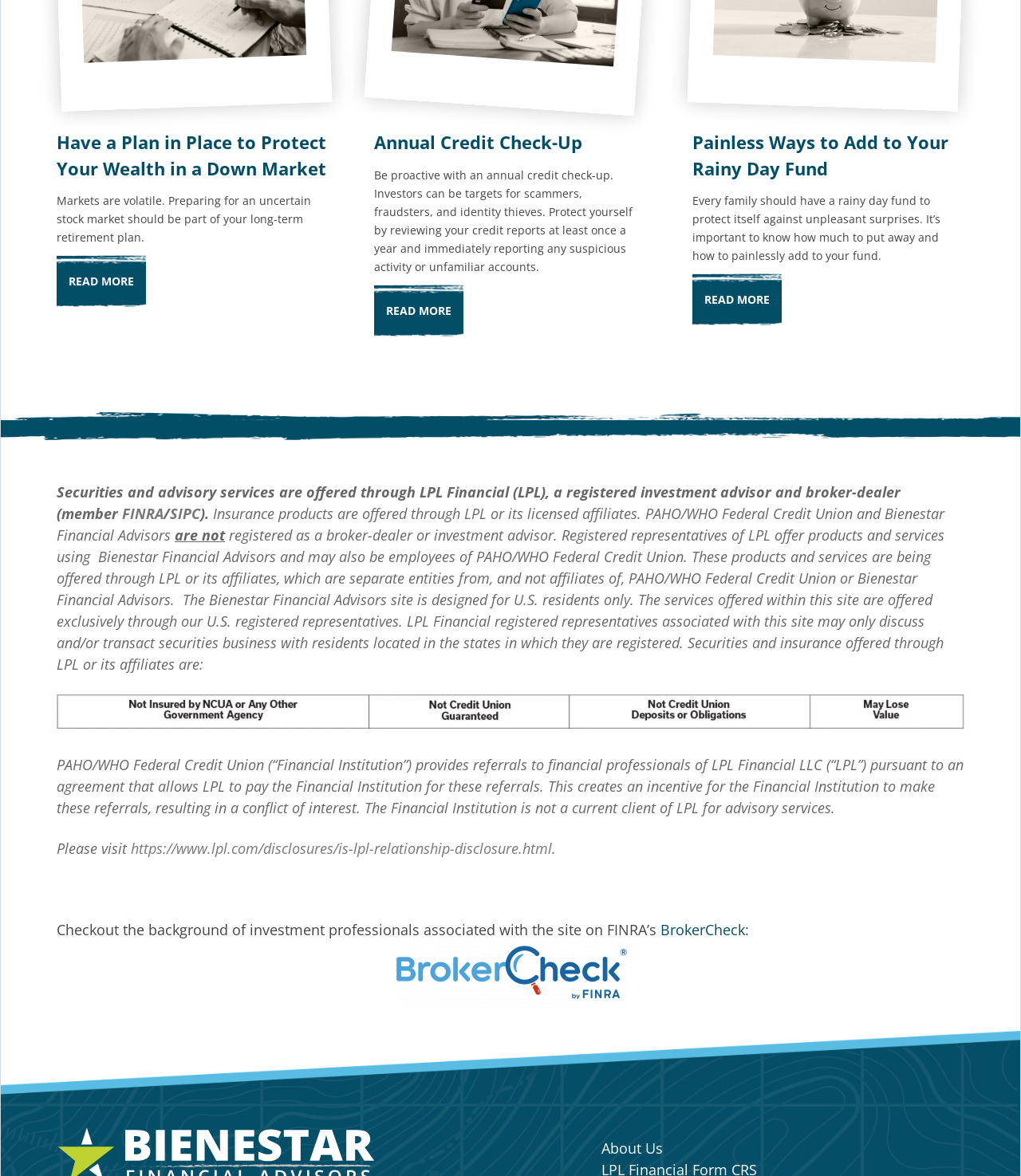Please answer the following question using a single word or phrase: 
What is the name of the link that allows users to check the background of investment professionals?

BrokerCheck